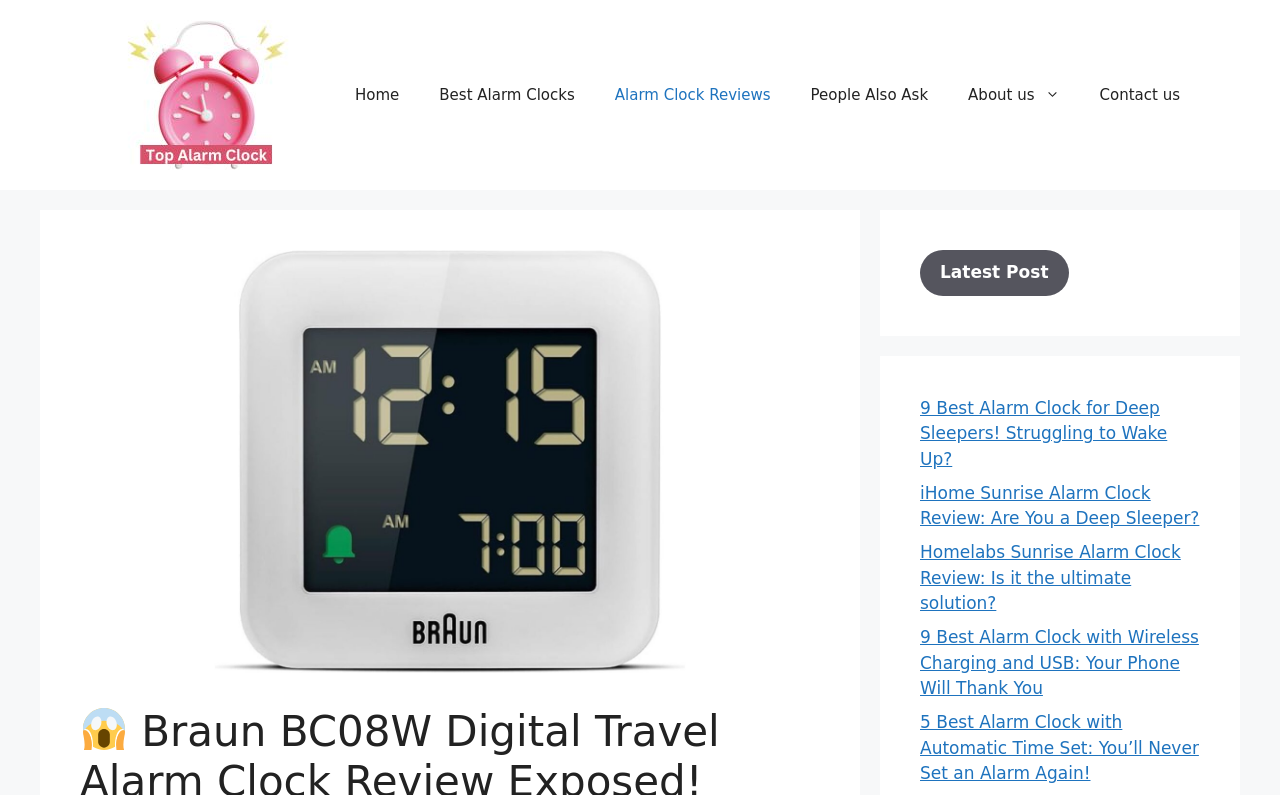Answer the question with a brief word or phrase:
What is the topic of the latest post?

Alarm Clock for Deep Sleepers